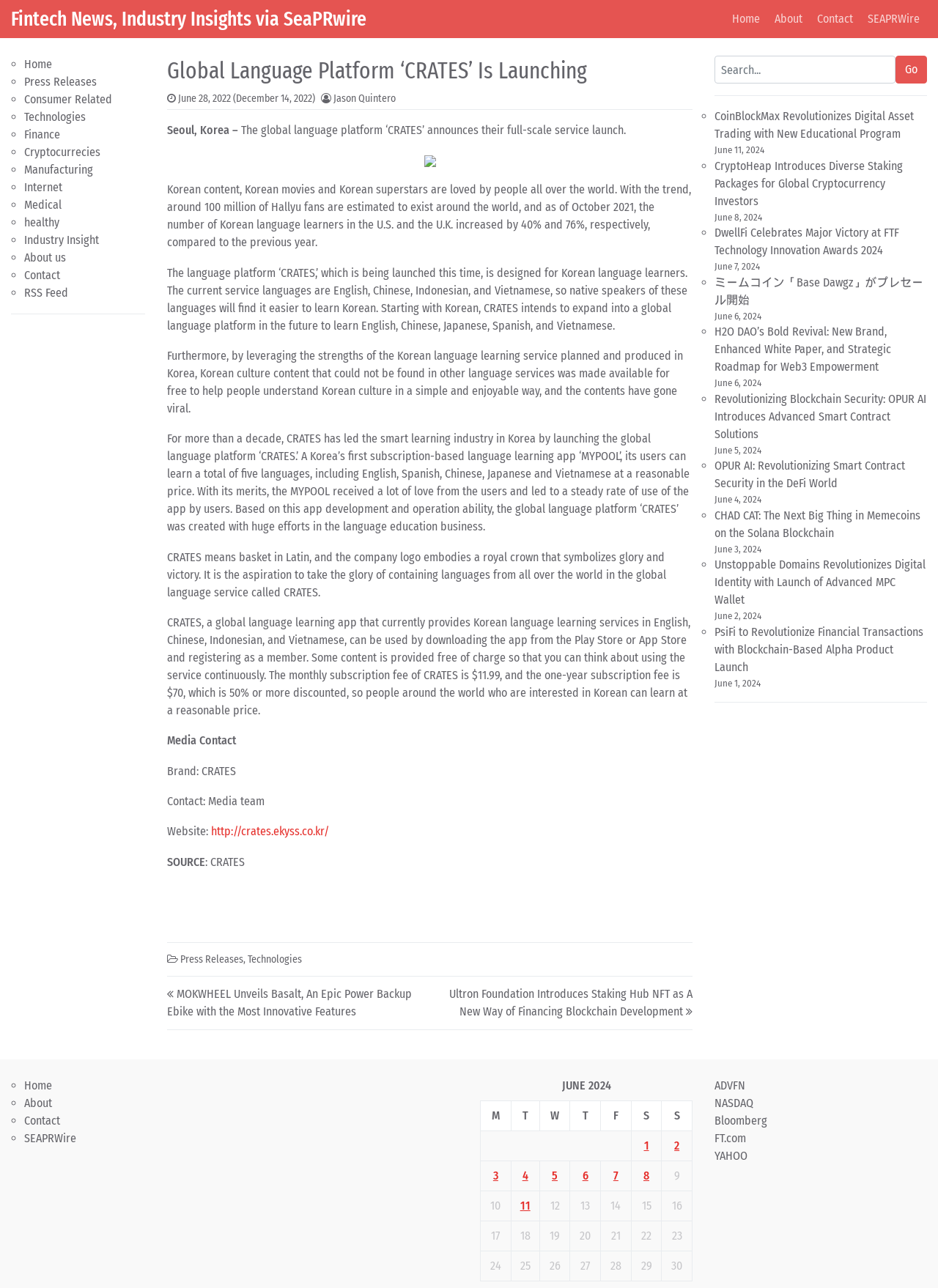How many languages can be learned through the MYPOOL app?
Provide an in-depth and detailed explanation in response to the question.

According to the article, the MYPOOL app allows users to learn a total of five languages, including English, Spanish, Chinese, Japanese, and Vietnamese.